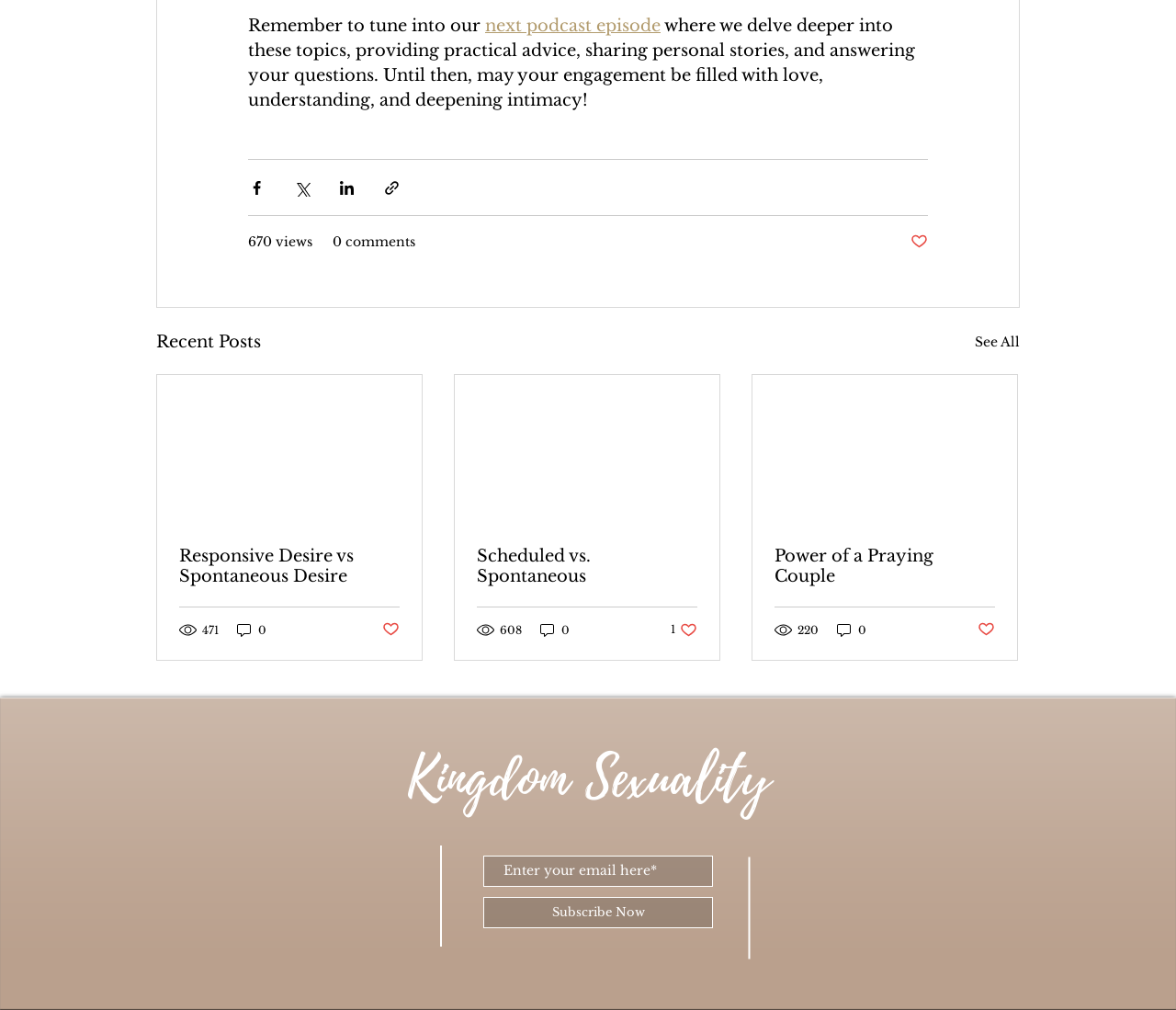Determine the bounding box coordinates of the element's region needed to click to follow the instruction: "Share via Facebook". Provide these coordinates as four float numbers between 0 and 1, formatted as [left, top, right, bottom].

[0.211, 0.177, 0.226, 0.194]